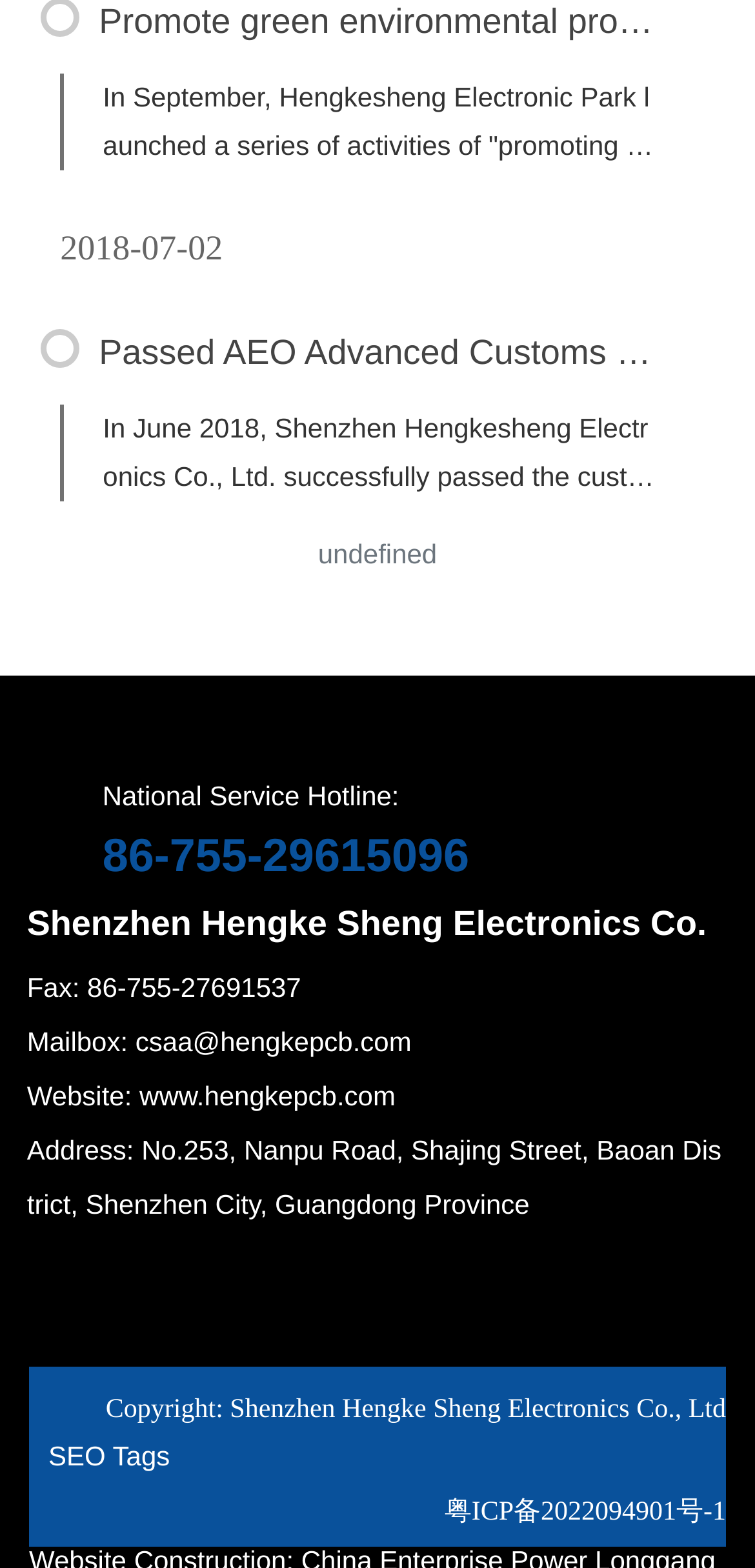Can you look at the image and give a comprehensive answer to the question:
What is the address of Shenzhen Hengke Sheng Electronics Co.?

The address of Shenzhen Hengke Sheng Electronics Co. is mentioned at the bottom of the webpage, in the section with the company's contact information.